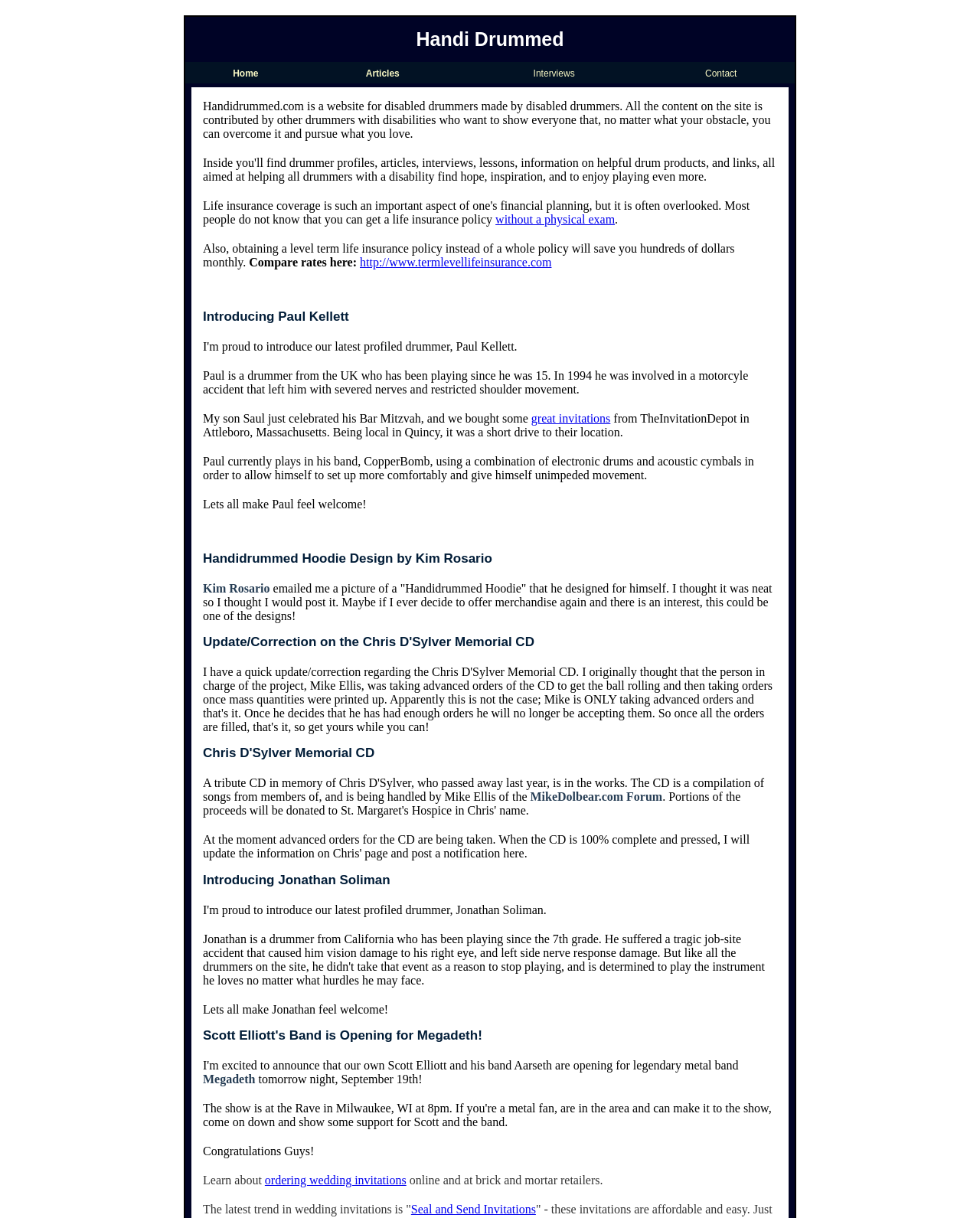Answer the question below using just one word or a short phrase: 
What is the name of the band that Scott Elliott is part of?

Not specified